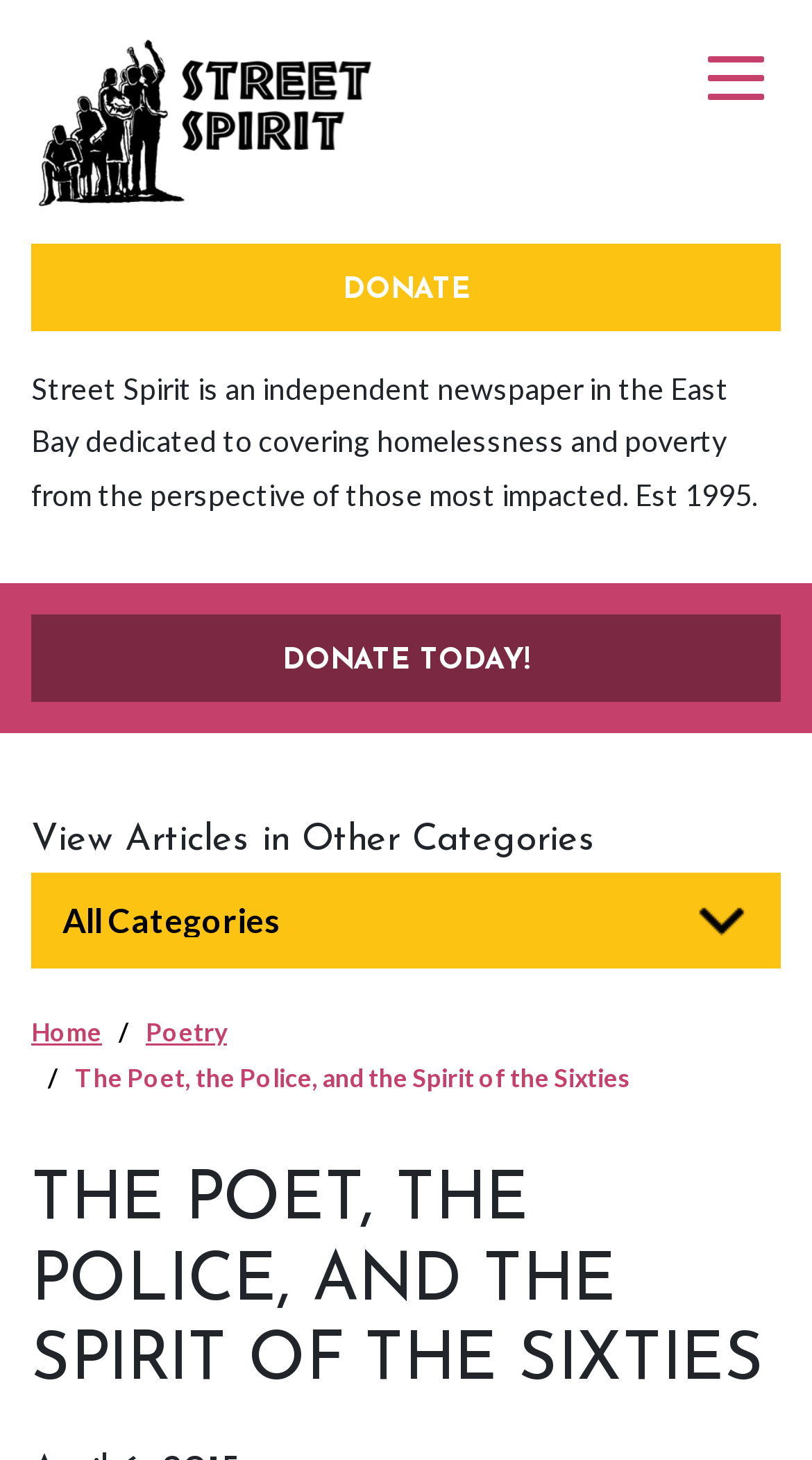What is the current article about?
Provide a well-explained and detailed answer to the question.

The current article's title can be found in the heading, which says 'THE POET, THE POLICE, AND THE SPIRIT OF THE SIXTIES'.